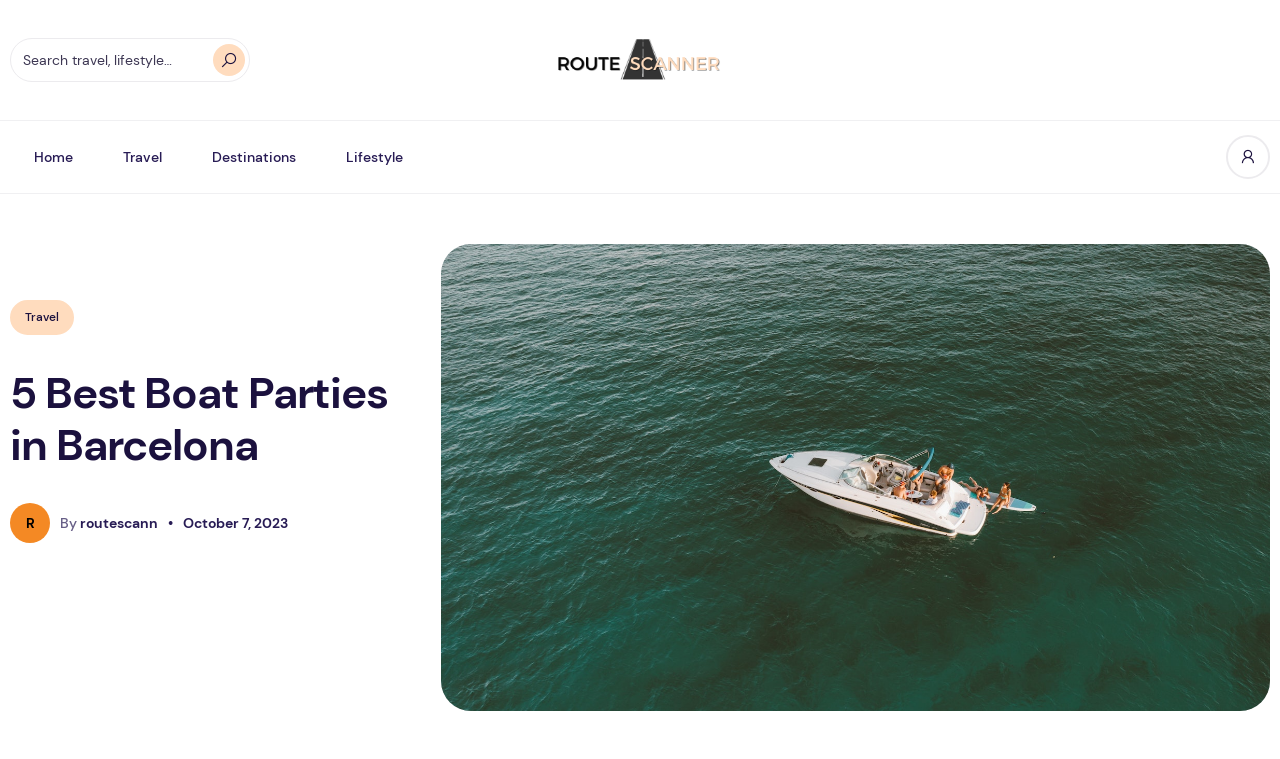Locate the bounding box coordinates of the clickable region necessary to complete the following instruction: "go to home page". Provide the coordinates in the format of four float numbers between 0 and 1, i.e., [left, top, right, bottom].

[0.008, 0.178, 0.076, 0.236]